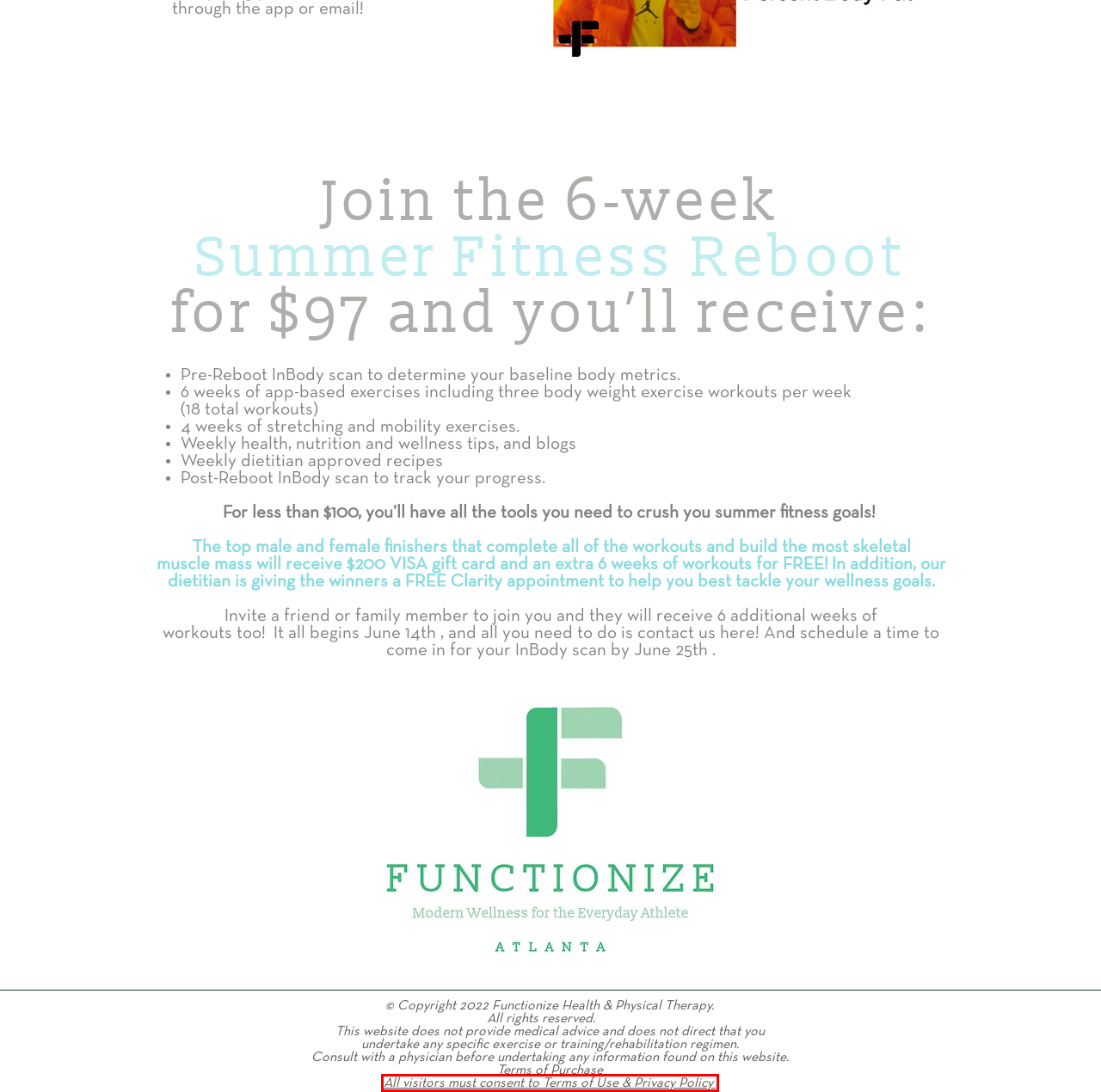You have a screenshot of a webpage, and a red bounding box highlights an element. Select the webpage description that best fits the new page after clicking the element within the bounding box. Options are:
A. Terms
B. Functionize Ebooks | Post-Partum
C. Physical Therapy Services Atlanta | Physical Therapy Clinics Near Me
D. Schedule An Appointment | Physical Therapy Clinics In Atlanta, GA
E. About Functionize | One On One Physical Therapy Atlanta Georgia
F. Physical Therapy Resources | Health and Wellness Ebooks | Subscribe!
G. Contact Us Today | Get In Touch & Schedule Your Appointment!
H. Functionize Blog | Physical Therapy, Health & Wellness Articles

B